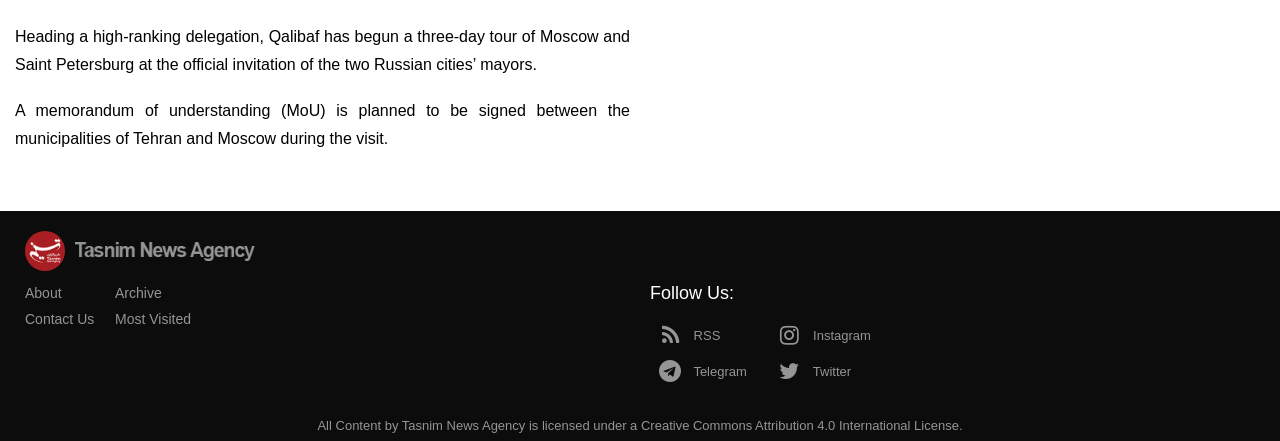Please identify the bounding box coordinates of the element I should click to complete this instruction: 'Follow Tasnim News Agency'. The coordinates should be given as four float numbers between 0 and 1, like this: [left, top, right, bottom].

[0.314, 0.949, 0.41, 0.983]